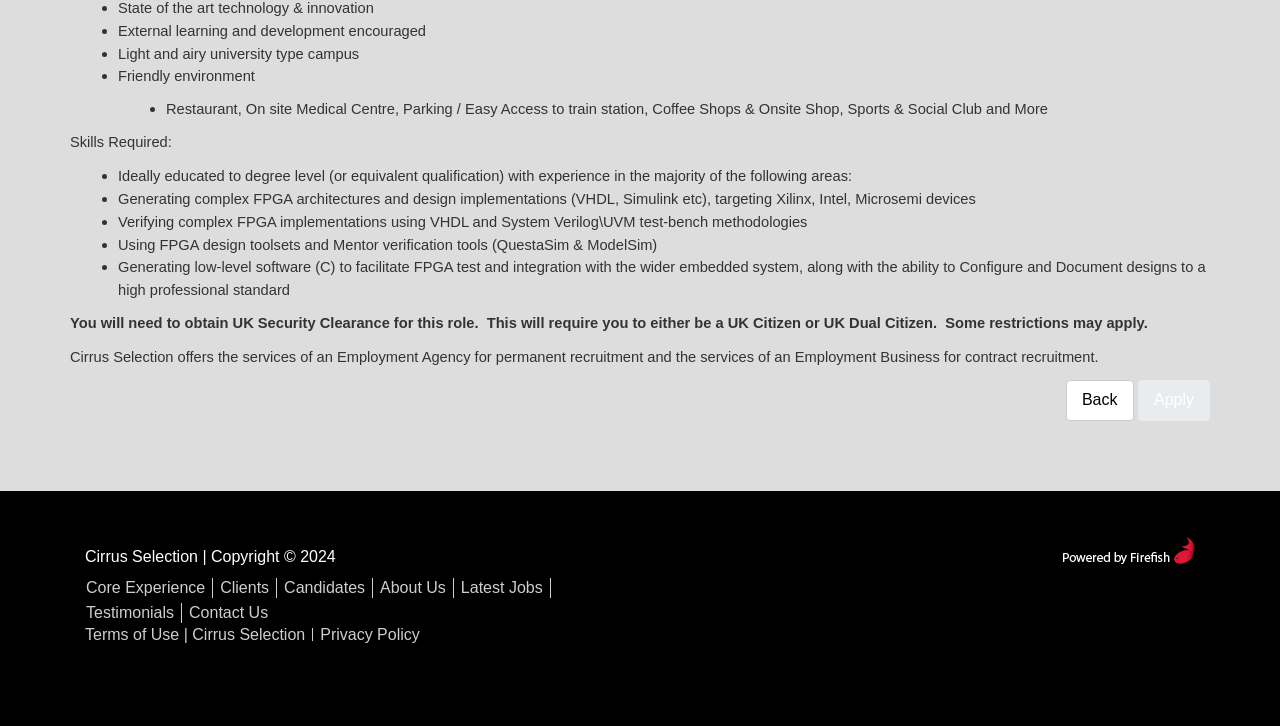Please provide the bounding box coordinates for the UI element as described: "title="Recruitment Software - Firefish Software"". The coordinates must be four floats between 0 and 1, represented as [left, top, right, bottom].

[0.83, 0.744, 0.934, 0.767]